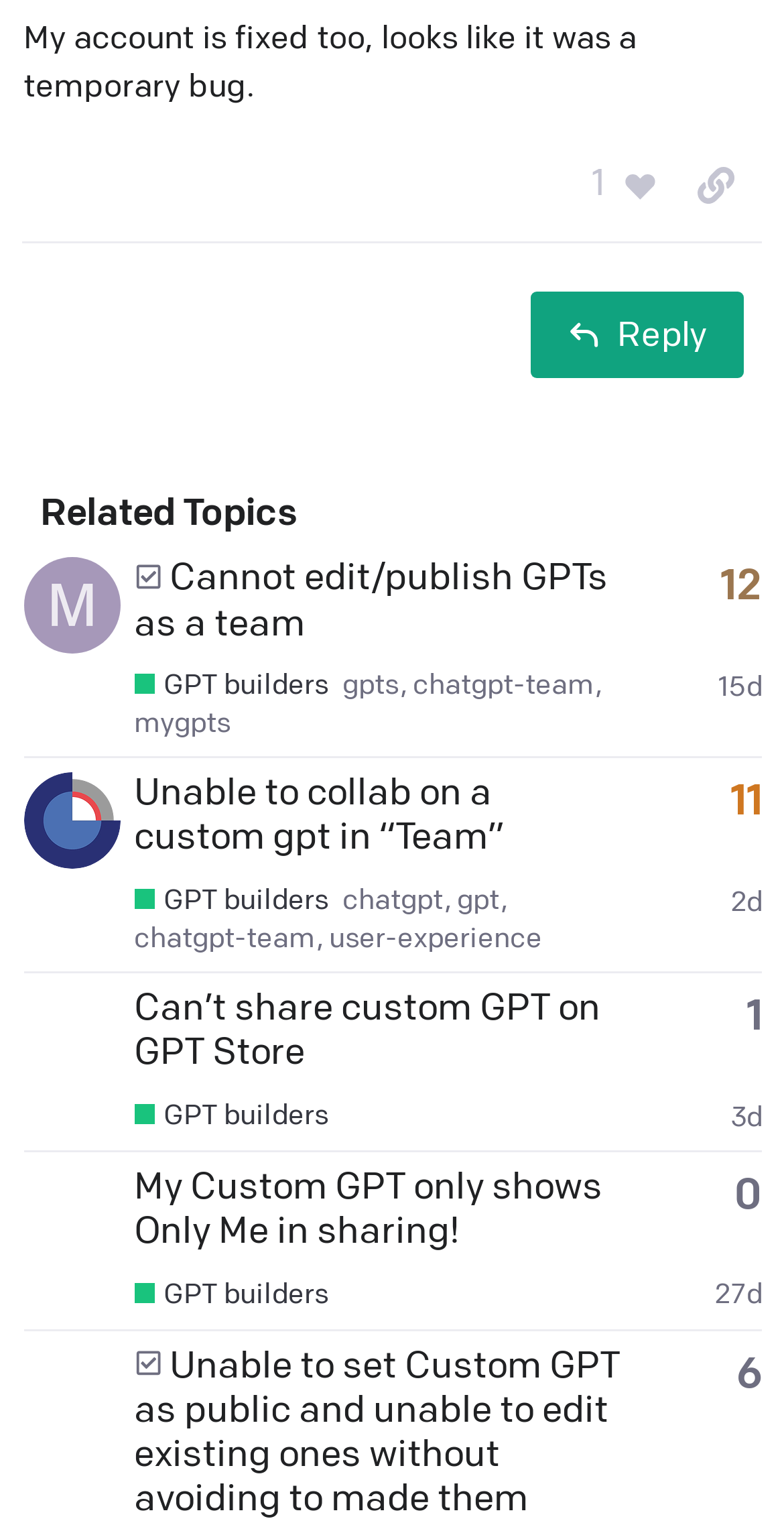How many people liked the first post?
From the details in the image, provide a complete and detailed answer to the question.

I found the answer by examining the button '1 person liked this post. Click to view' above the first post in the 'Related Topics' section.